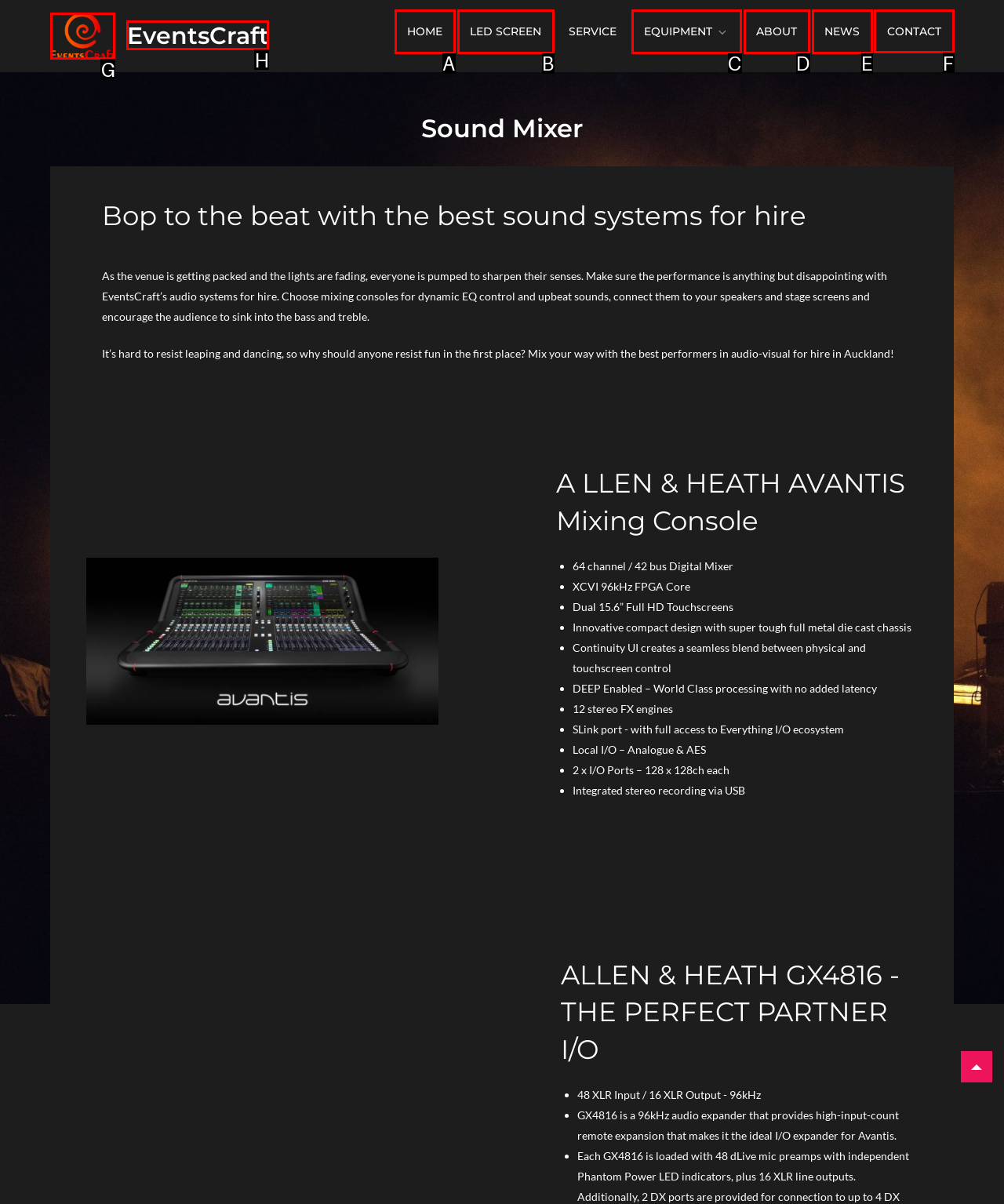Identify the HTML element you need to click to achieve the task: Click on the 'CONTACT' link. Respond with the corresponding letter of the option.

F